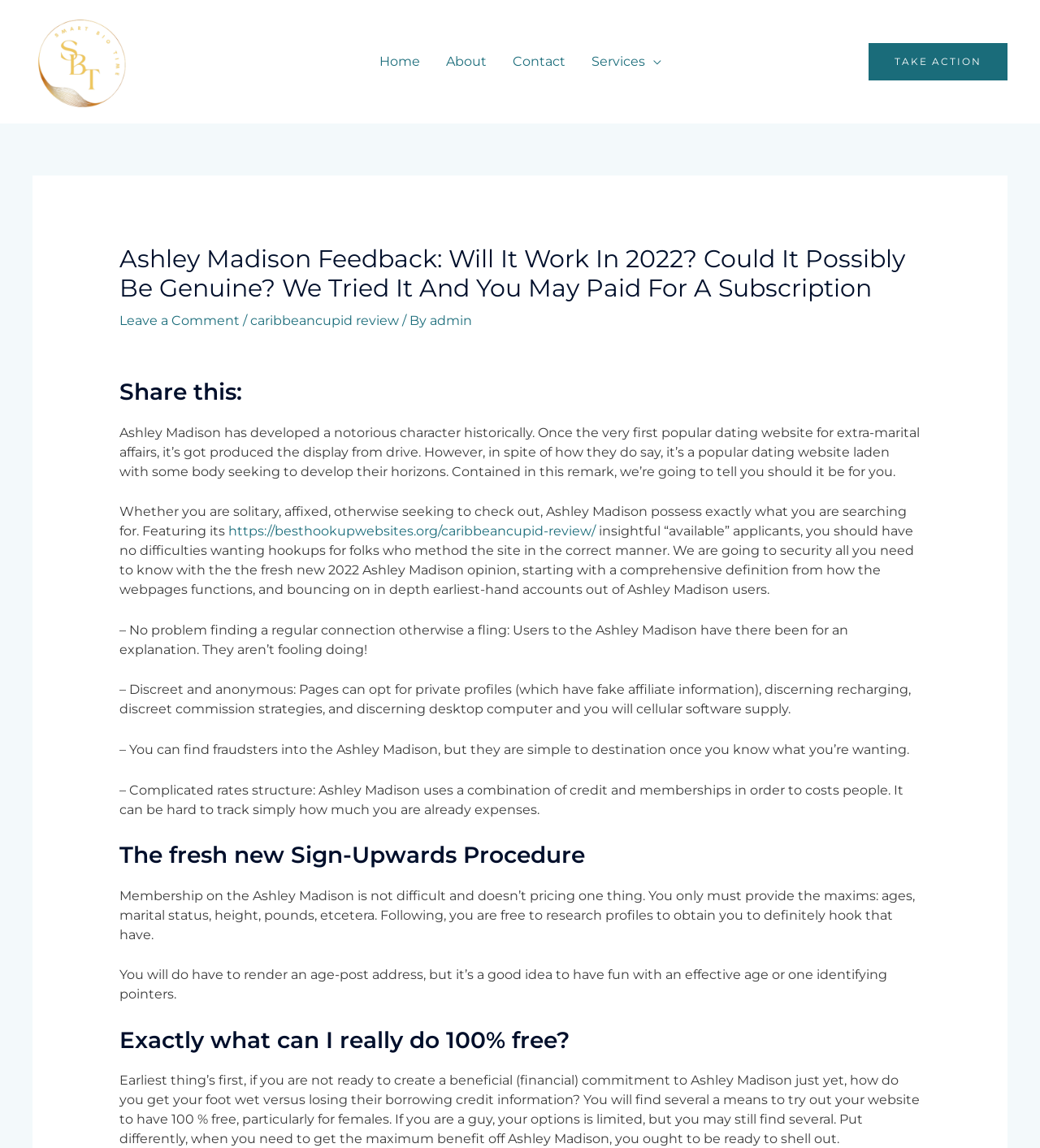Please determine the bounding box coordinates of the section I need to click to accomplish this instruction: "Read the 'Ashley Madison Feedback' article".

[0.115, 0.213, 0.885, 0.264]